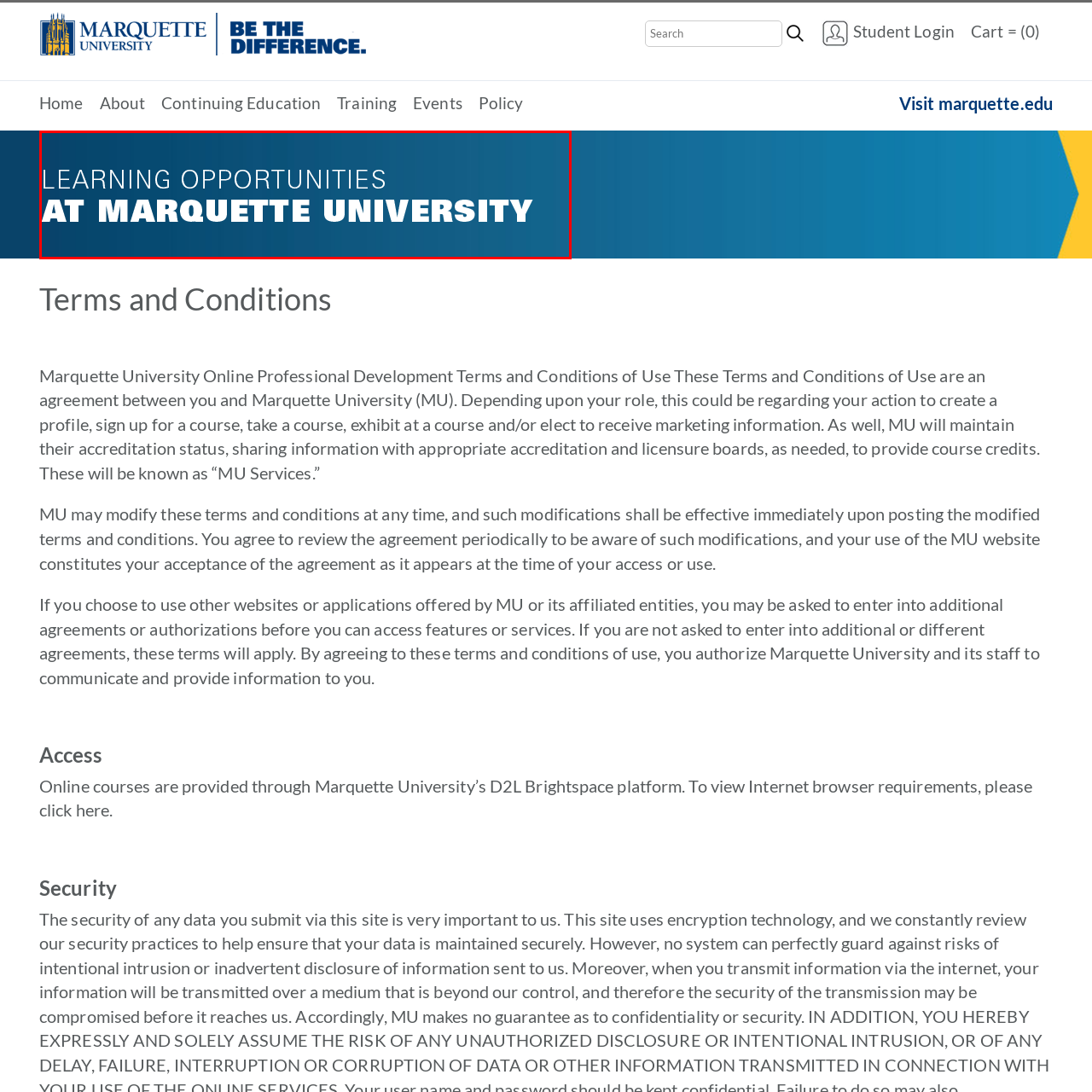View the section of the image outlined in red, What is the main focus of the image? Provide your response in a single word or brief phrase.

Learning opportunities